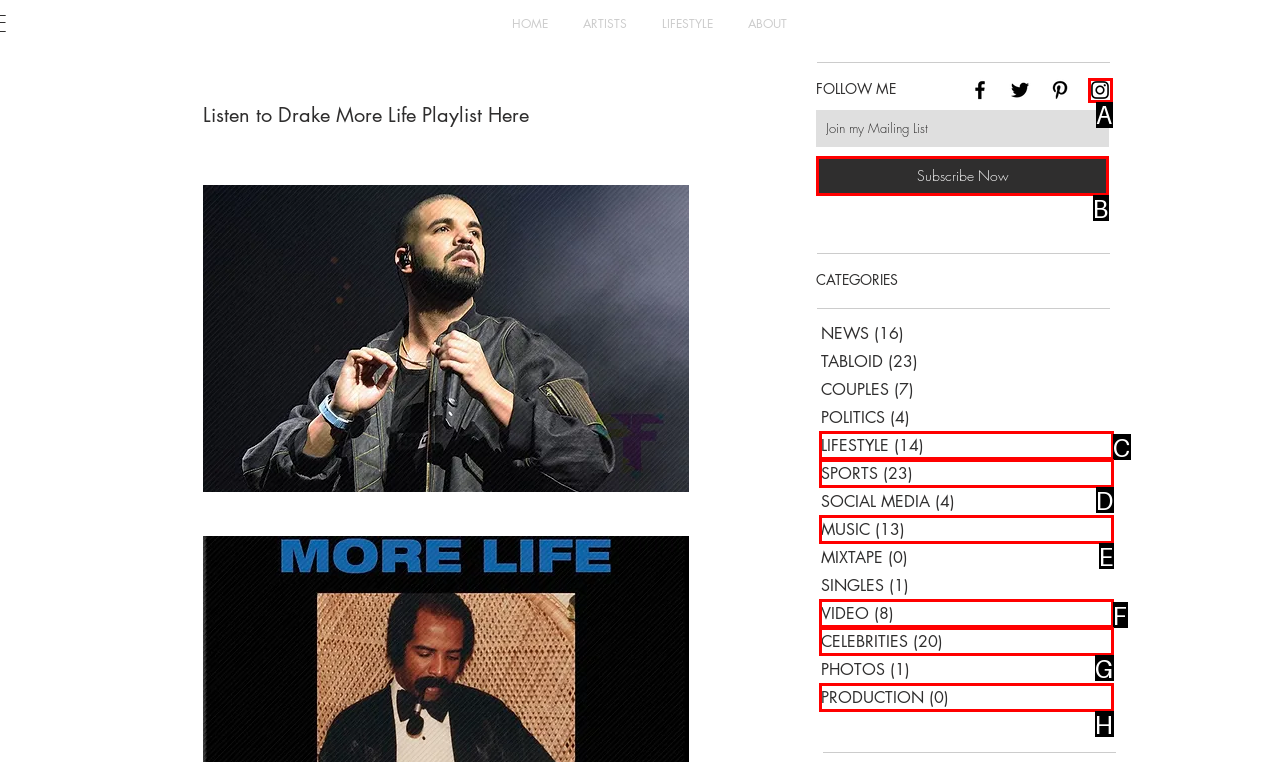Point out the correct UI element to click to carry out this instruction: Subscribe to the mailing list
Answer with the letter of the chosen option from the provided choices directly.

B